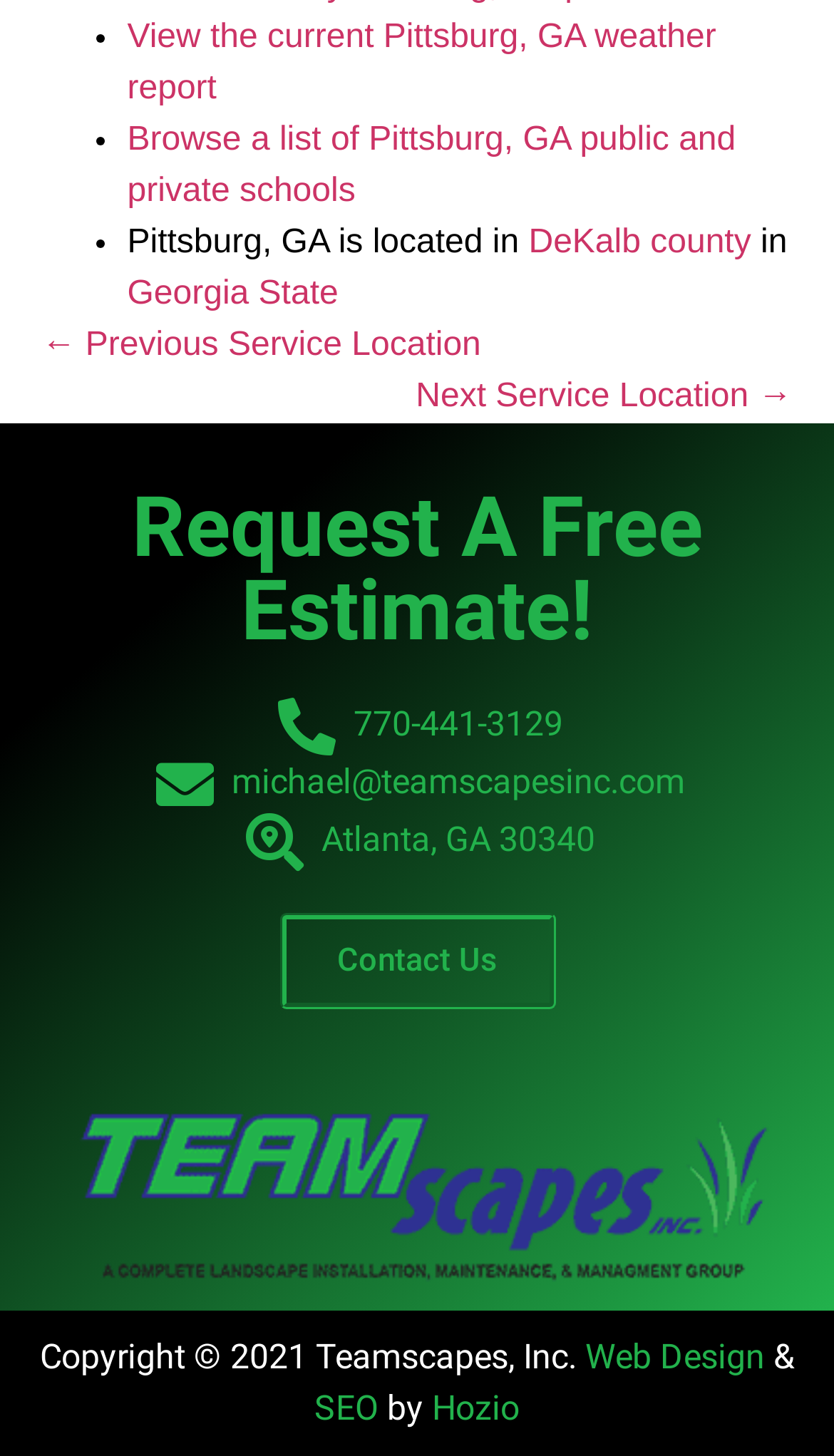Find the bounding box coordinates of the element you need to click on to perform this action: 'Learn about Business'. The coordinates should be represented by four float values between 0 and 1, in the format [left, top, right, bottom].

None